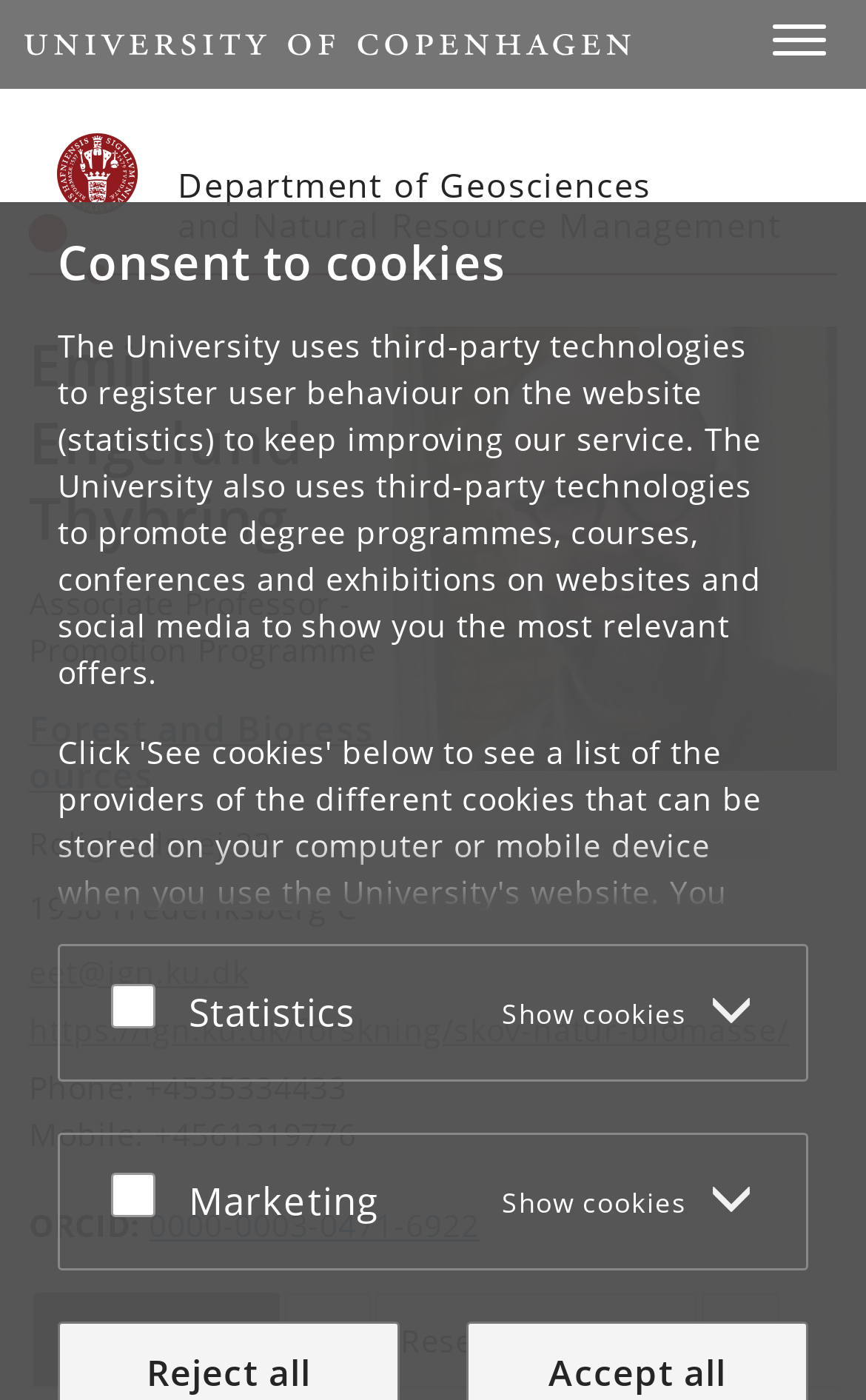Please find the bounding box coordinates of the element that must be clicked to perform the given instruction: "Visit the 'Presentation' page". The coordinates should be four float numbers from 0 to 1, i.e., [left, top, right, bottom].

[0.038, 0.923, 0.322, 0.99]